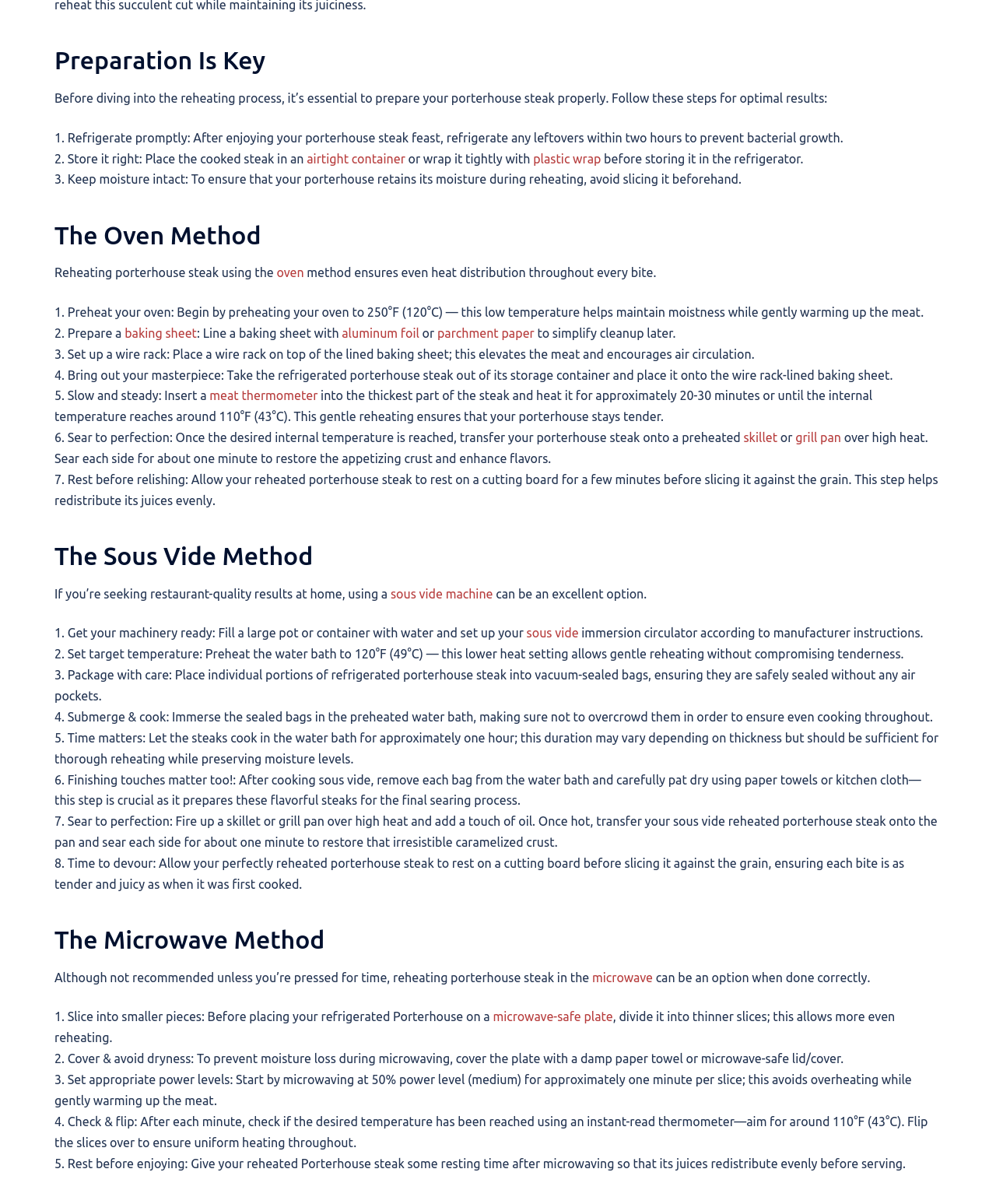Provide the bounding box coordinates for the specified HTML element described in this description: "skillet". The coordinates should be four float numbers ranging from 0 to 1, in the format [left, top, right, bottom].

[0.746, 0.358, 0.781, 0.369]